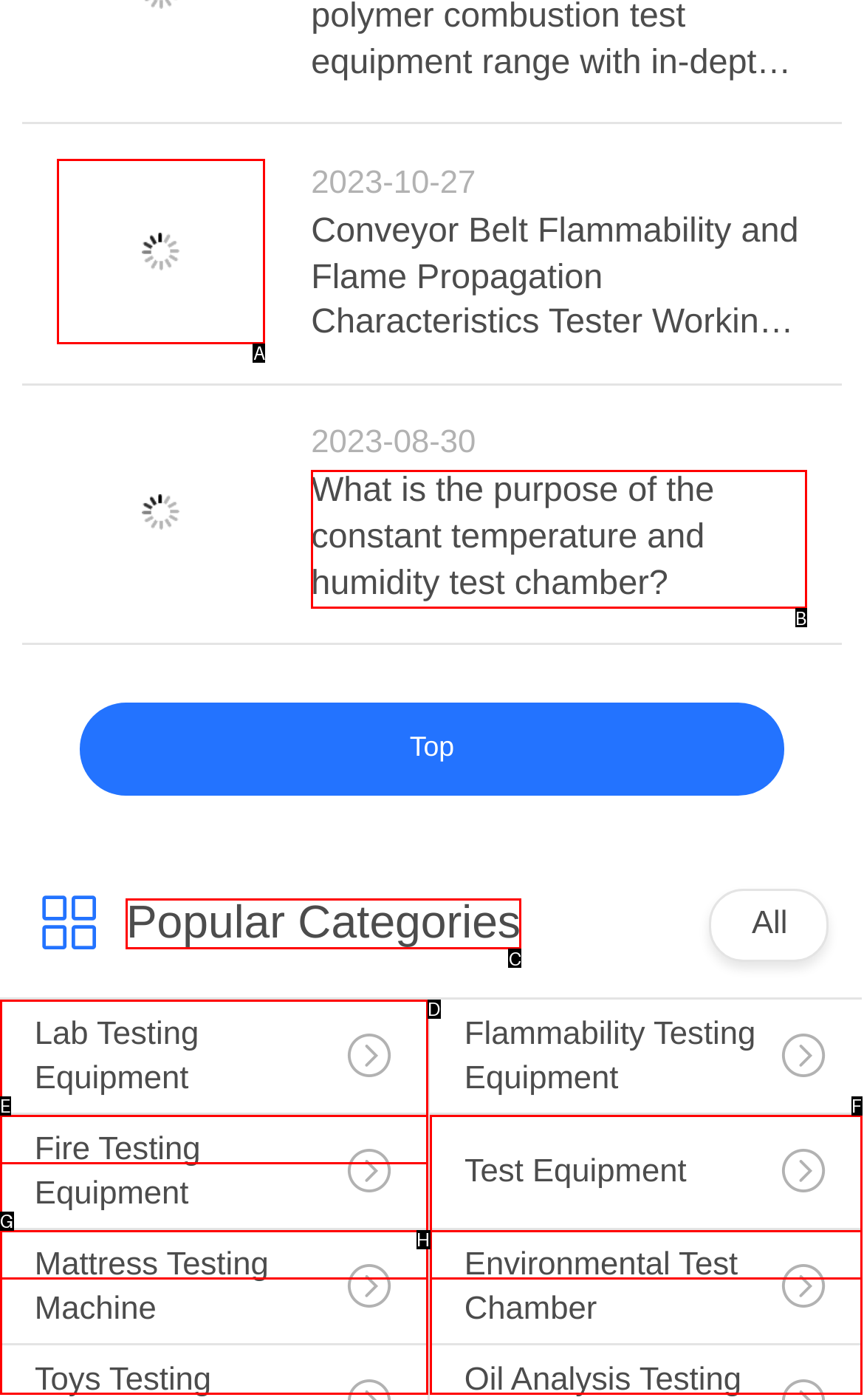Select the appropriate HTML element to click on to finish the task: Check Popular Categories.
Answer with the letter corresponding to the selected option.

C